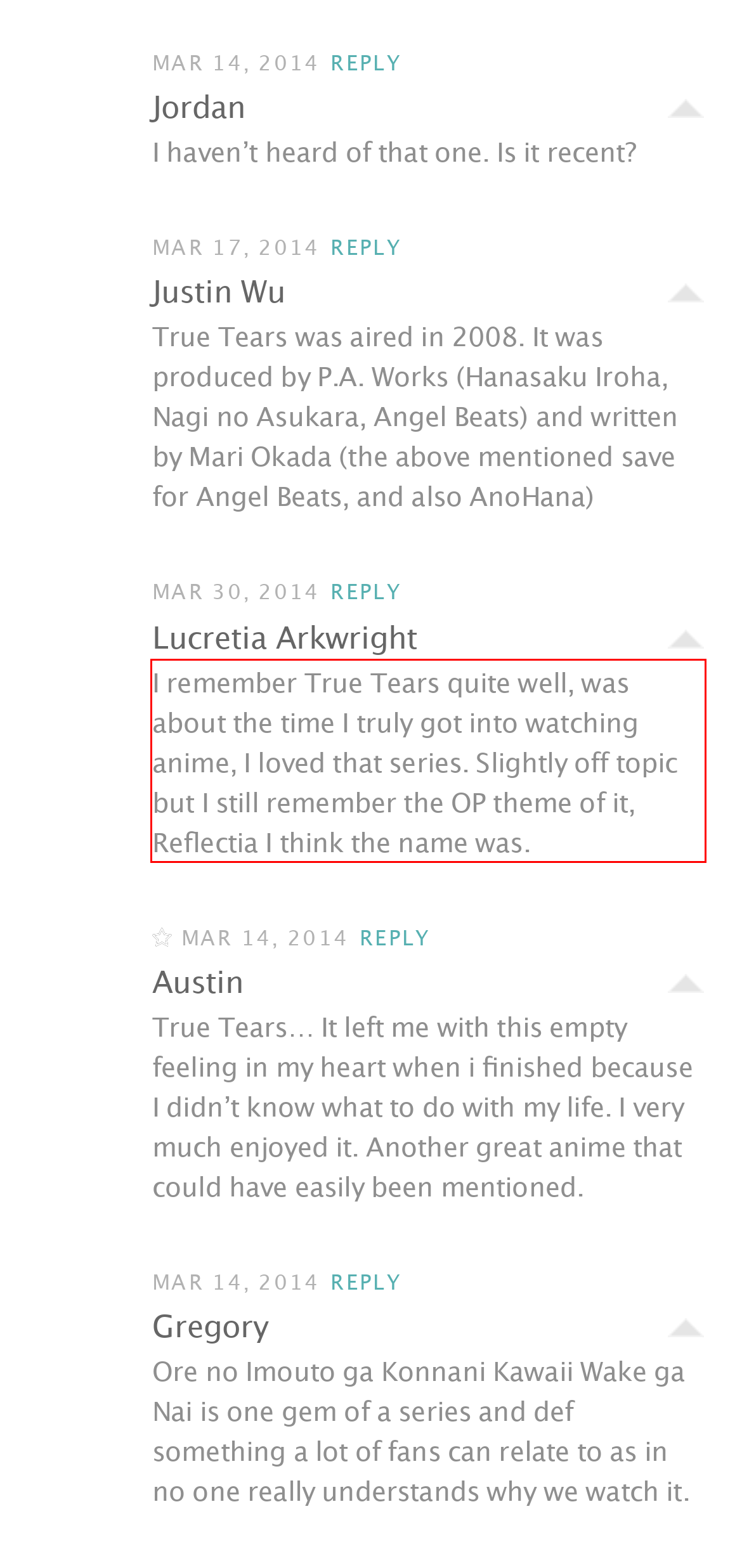Perform OCR on the text inside the red-bordered box in the provided screenshot and output the content.

I remember True Tears quite well, was about the time I truly got into watching anime, I loved that series. Slightly off topic but I still remember the OP theme of it, Reflectia I think the name was.